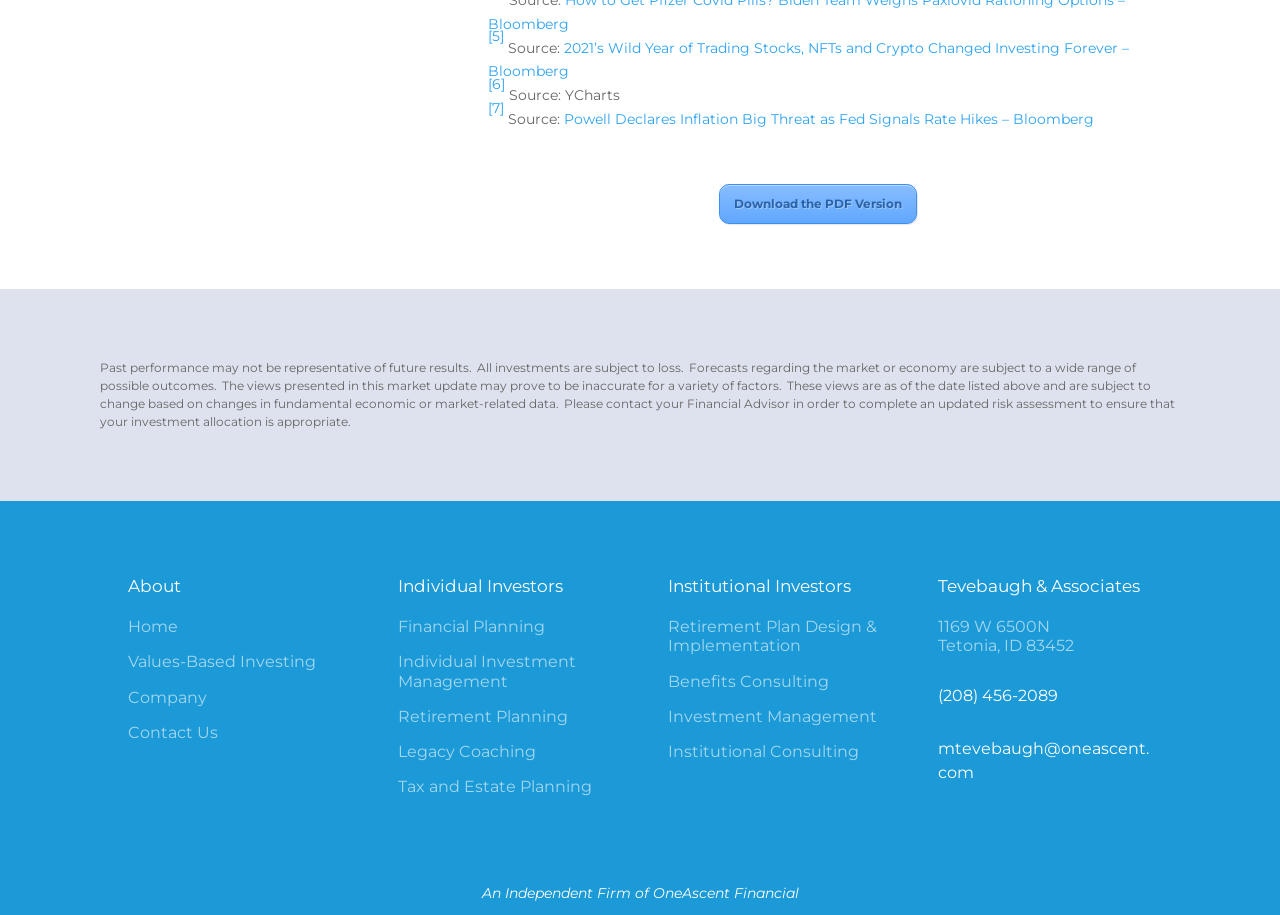Please locate the bounding box coordinates of the element's region that needs to be clicked to follow the instruction: "Click the link to download the PDF version". The bounding box coordinates should be provided as four float numbers between 0 and 1, i.e., [left, top, right, bottom].

[0.561, 0.201, 0.716, 0.244]